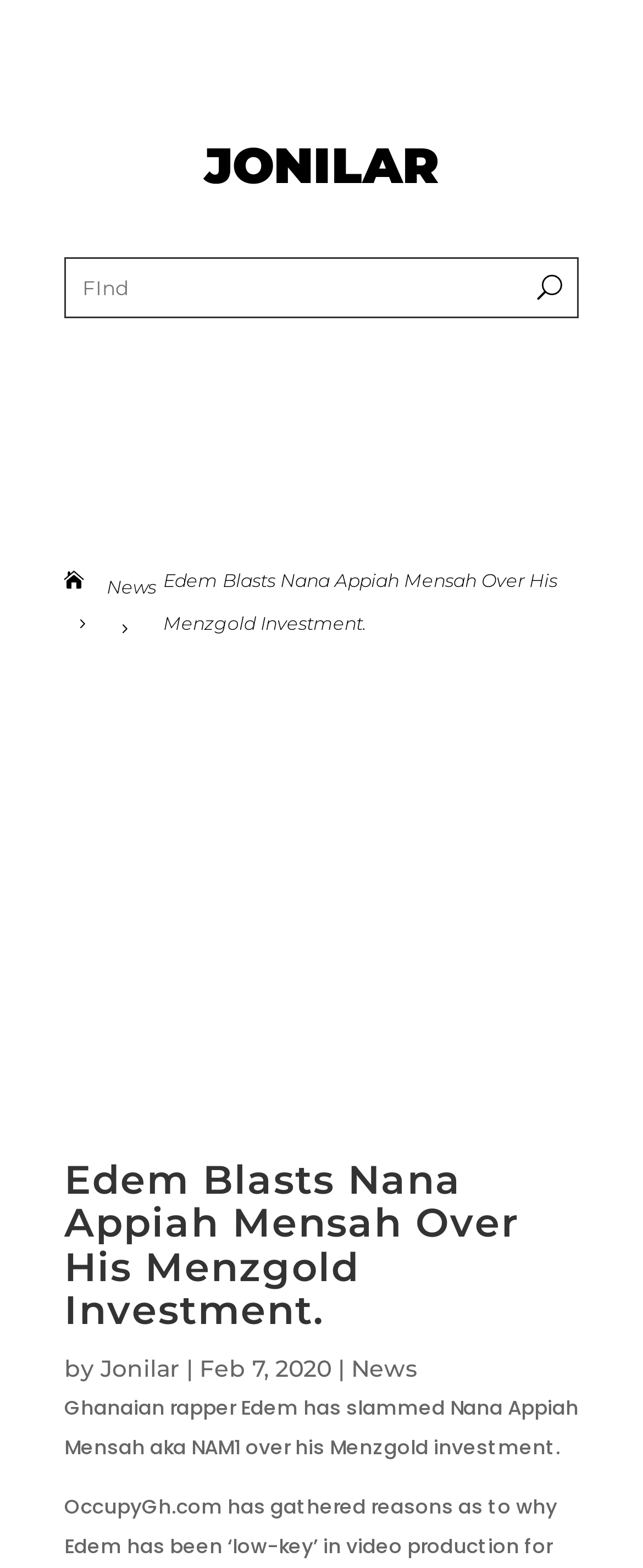What is the date of the article?
From the image, respond with a single word or phrase.

Feb 7, 2020